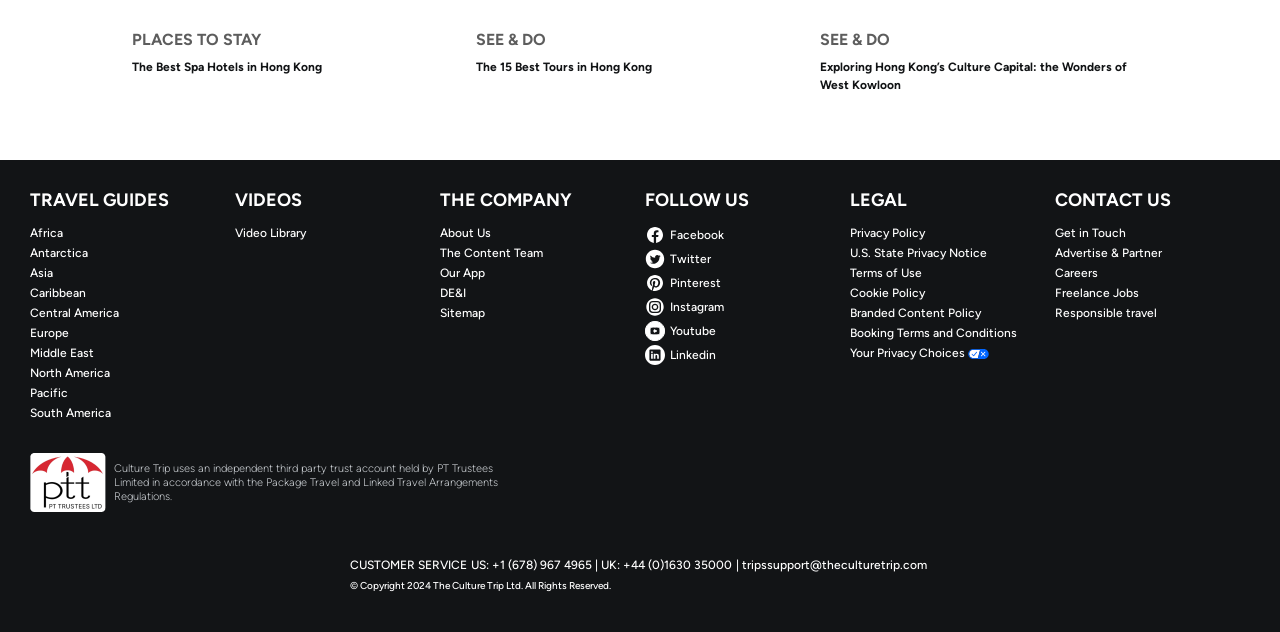Find the coordinates for the bounding box of the element with this description: "Booking Terms and Conditions".

[0.664, 0.515, 0.816, 0.54]